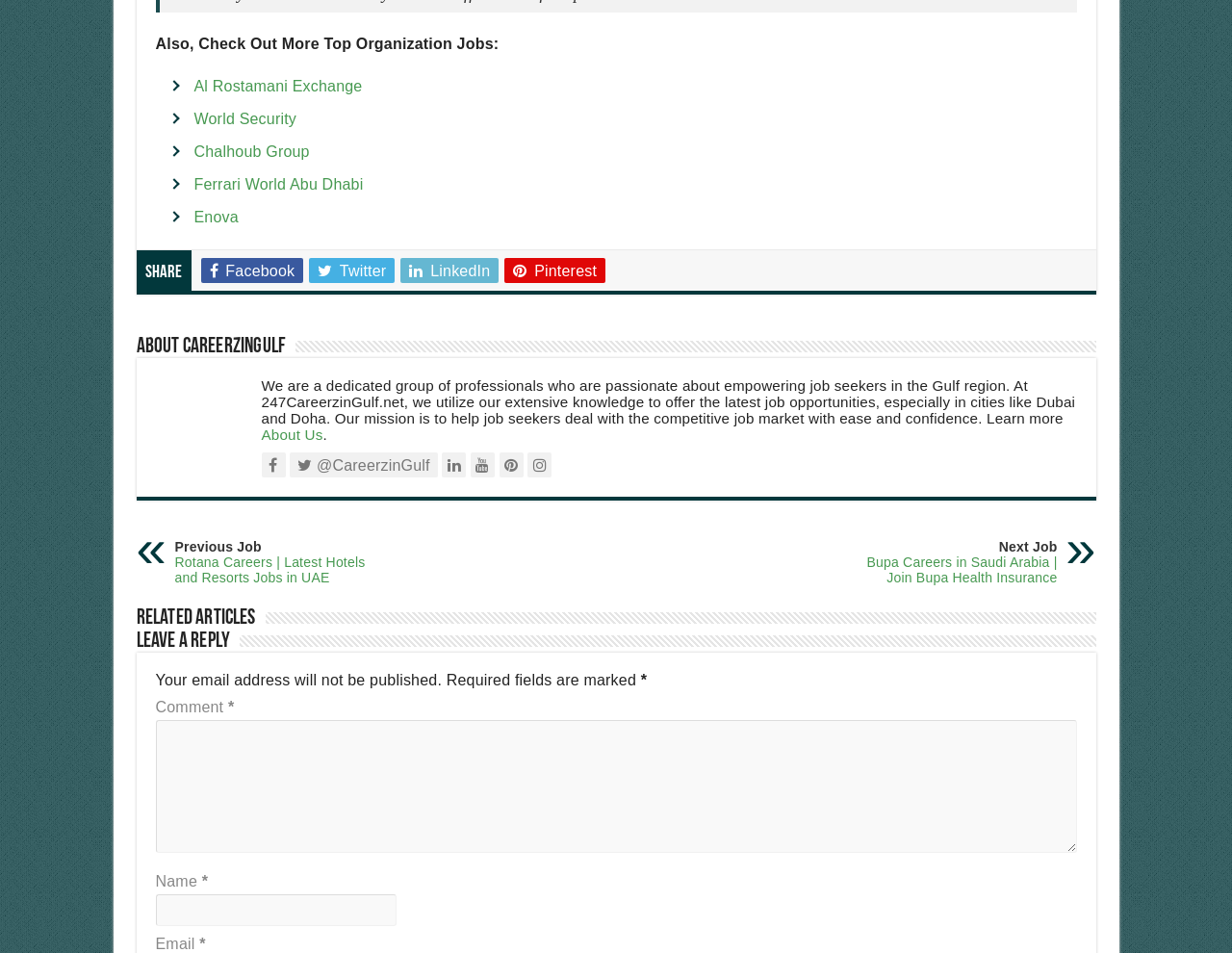Predict the bounding box of the UI element that fits this description: "parent_node: Comment * name="comment"".

[0.126, 0.756, 0.874, 0.895]